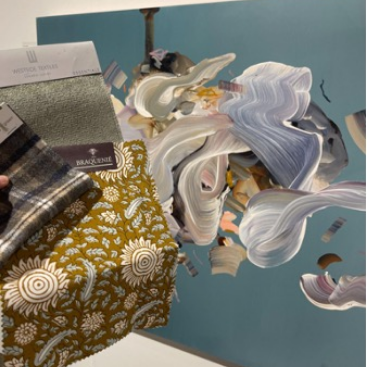How many fabric swatches are held by the hand?
Answer the question in as much detail as possible.

The caption explicitly states that the hand holds three fabric swatches, which are described as a patterned piece in rich yellow, a textured green swatch, and a dark plaid sample.